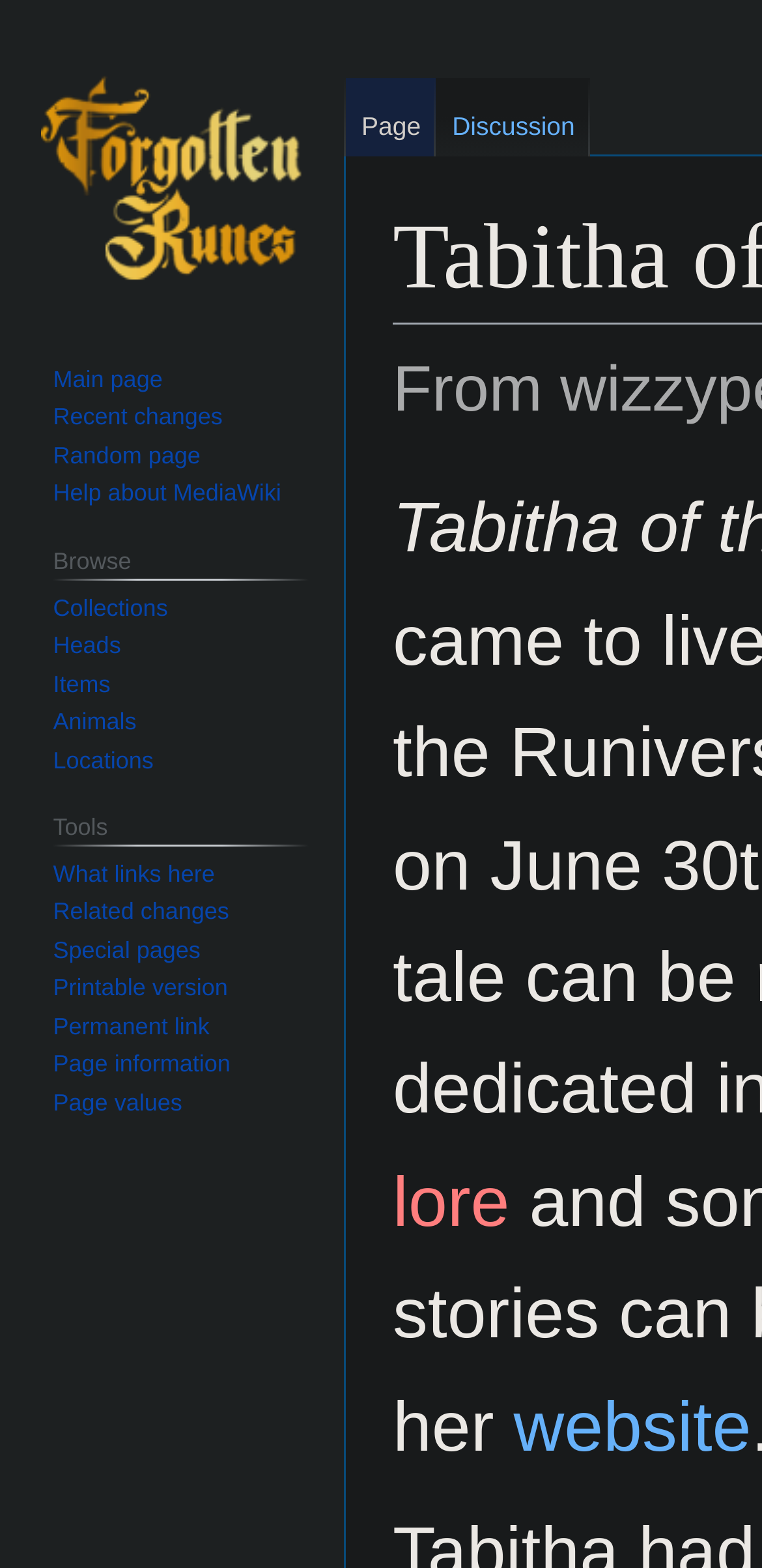Provide the bounding box coordinates for the UI element described in this sentence: "Permanent link". The coordinates should be four float values between 0 and 1, i.e., [left, top, right, bottom].

[0.07, 0.646, 0.275, 0.663]